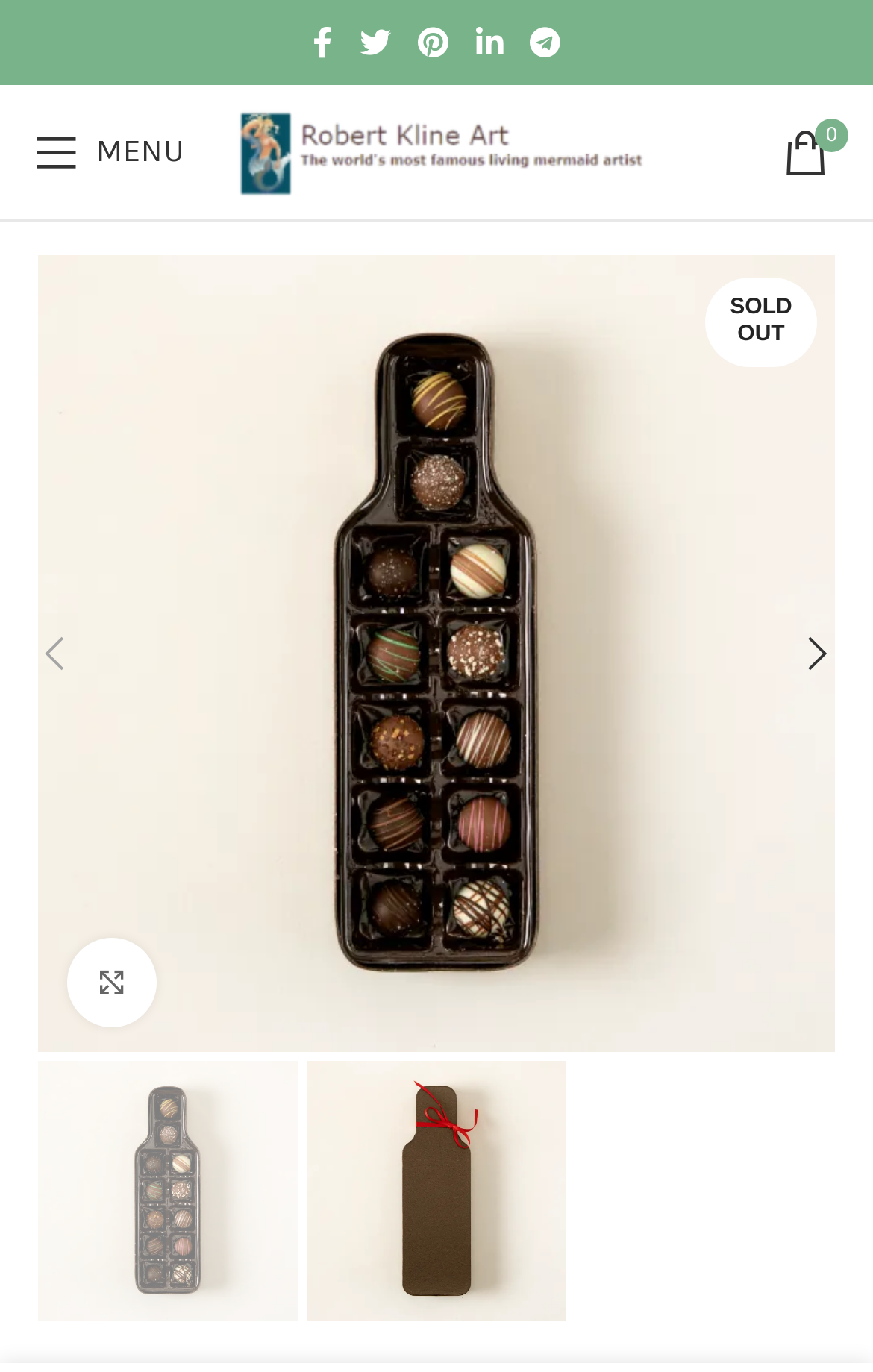Find the bounding box coordinates for the area you need to click to carry out the instruction: "View Bottle-of-wine Chocolate Truffles Box". The coordinates should be four float numbers between 0 and 1, indicated as [left, top, right, bottom].

[0.044, 0.461, 0.956, 0.487]